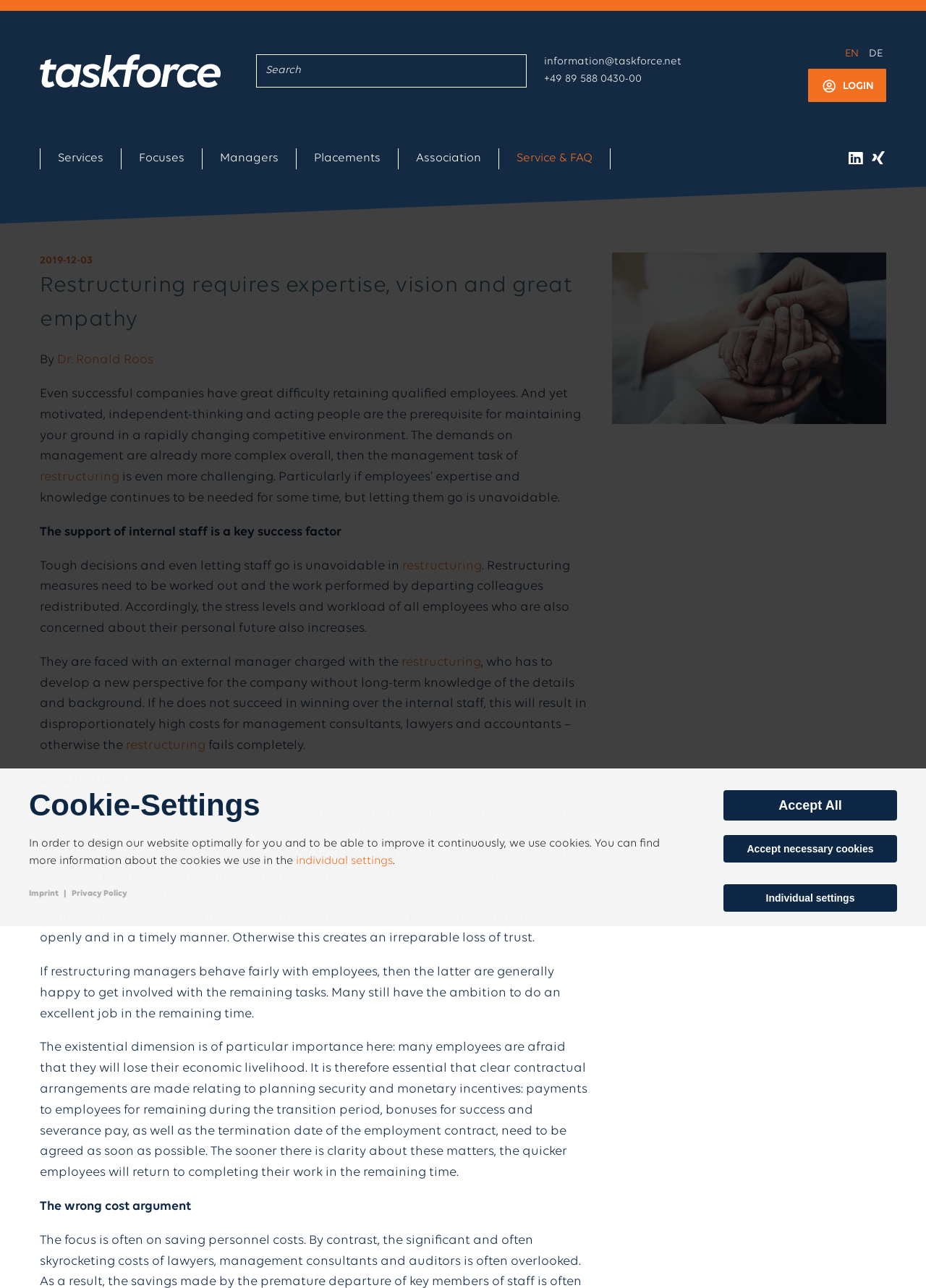Provide a single word or phrase answer to the question: 
What is the purpose of the 'Search' function?

To find content